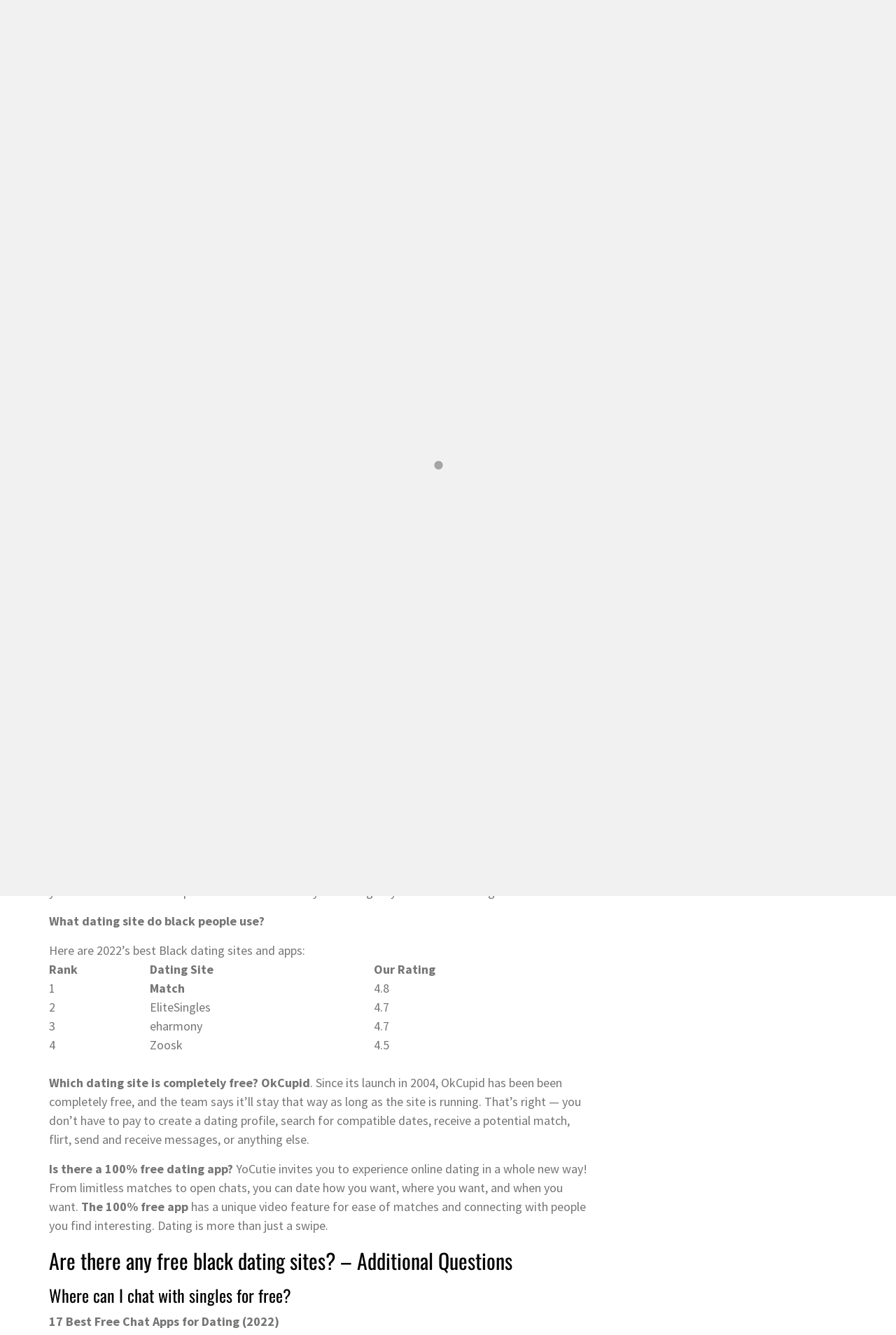Determine the bounding box of the UI element mentioned here: "Is Tinder dating free?". The coordinates must be in the format [left, top, right, bottom] with values ranging from 0 to 1.

[0.109, 0.51, 0.226, 0.52]